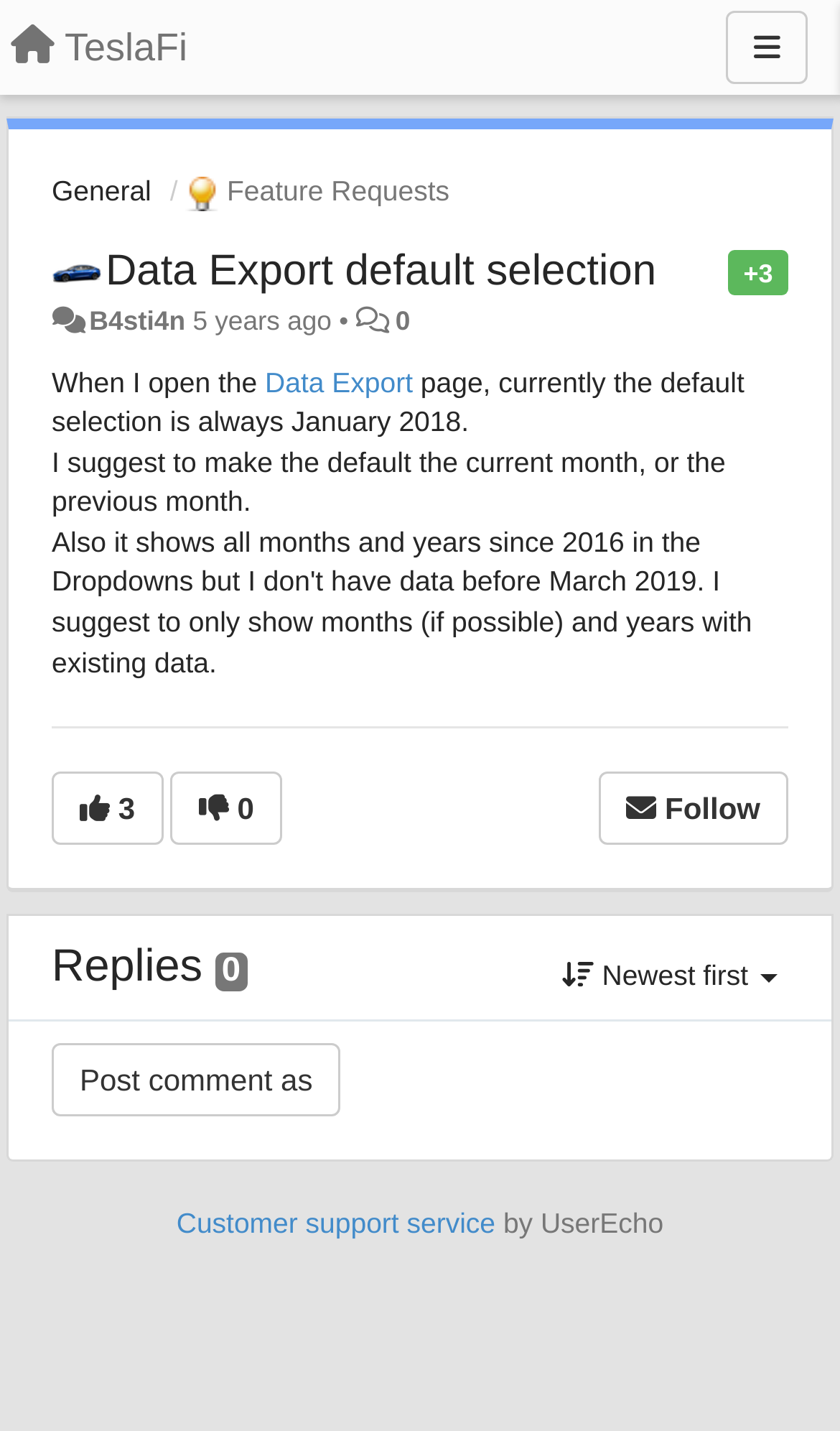Determine the bounding box coordinates for the clickable element required to fulfill the instruction: "Go to the Data Export page". Provide the coordinates as four float numbers between 0 and 1, i.e., [left, top, right, bottom].

[0.315, 0.255, 0.491, 0.278]